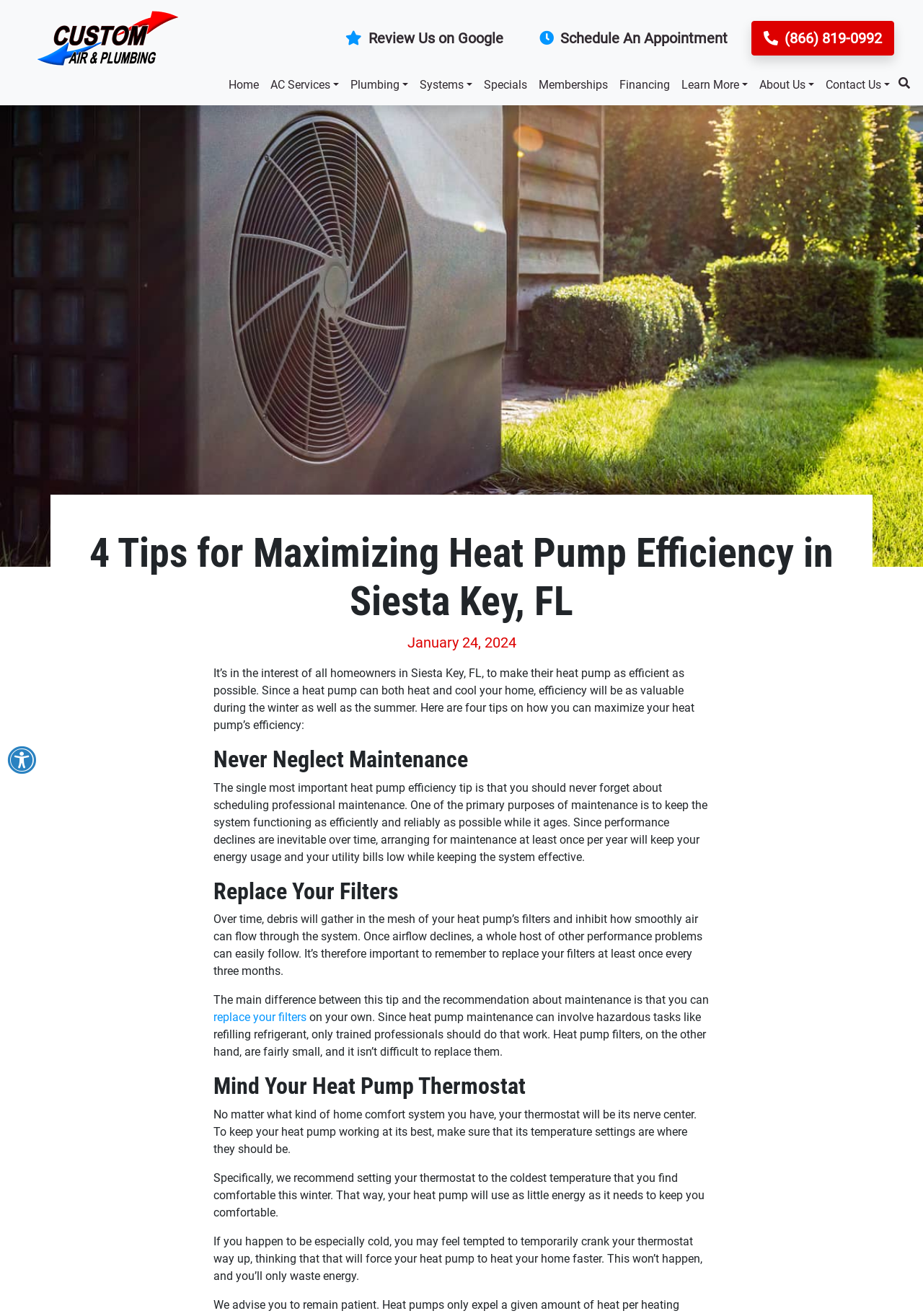Identify the coordinates of the bounding box for the element described below: "Memberships". Return the coordinates as four float numbers between 0 and 1: [left, top, right, bottom].

[0.577, 0.054, 0.665, 0.076]